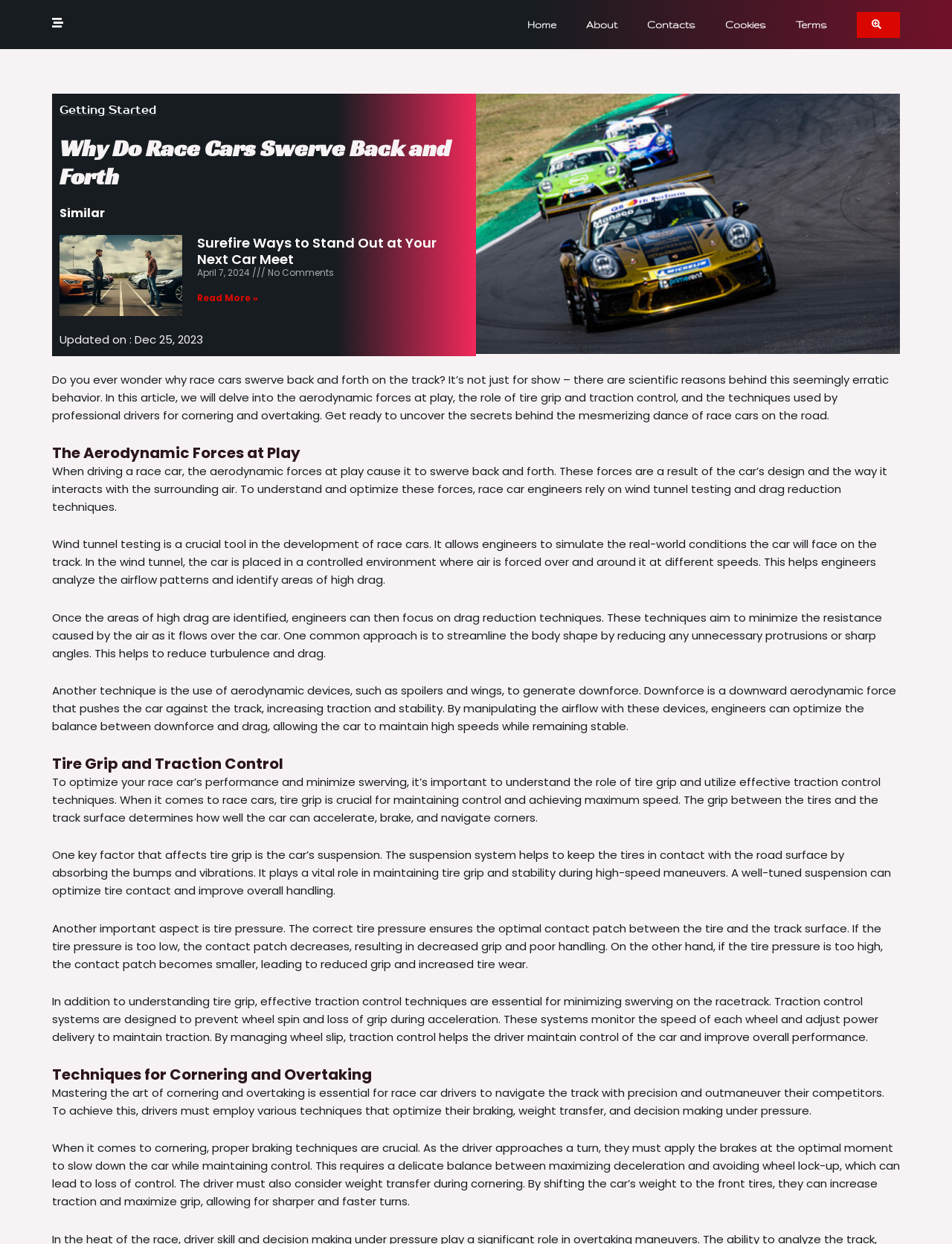Determine the bounding box for the described UI element: "Read More »".

[0.207, 0.234, 0.271, 0.244]